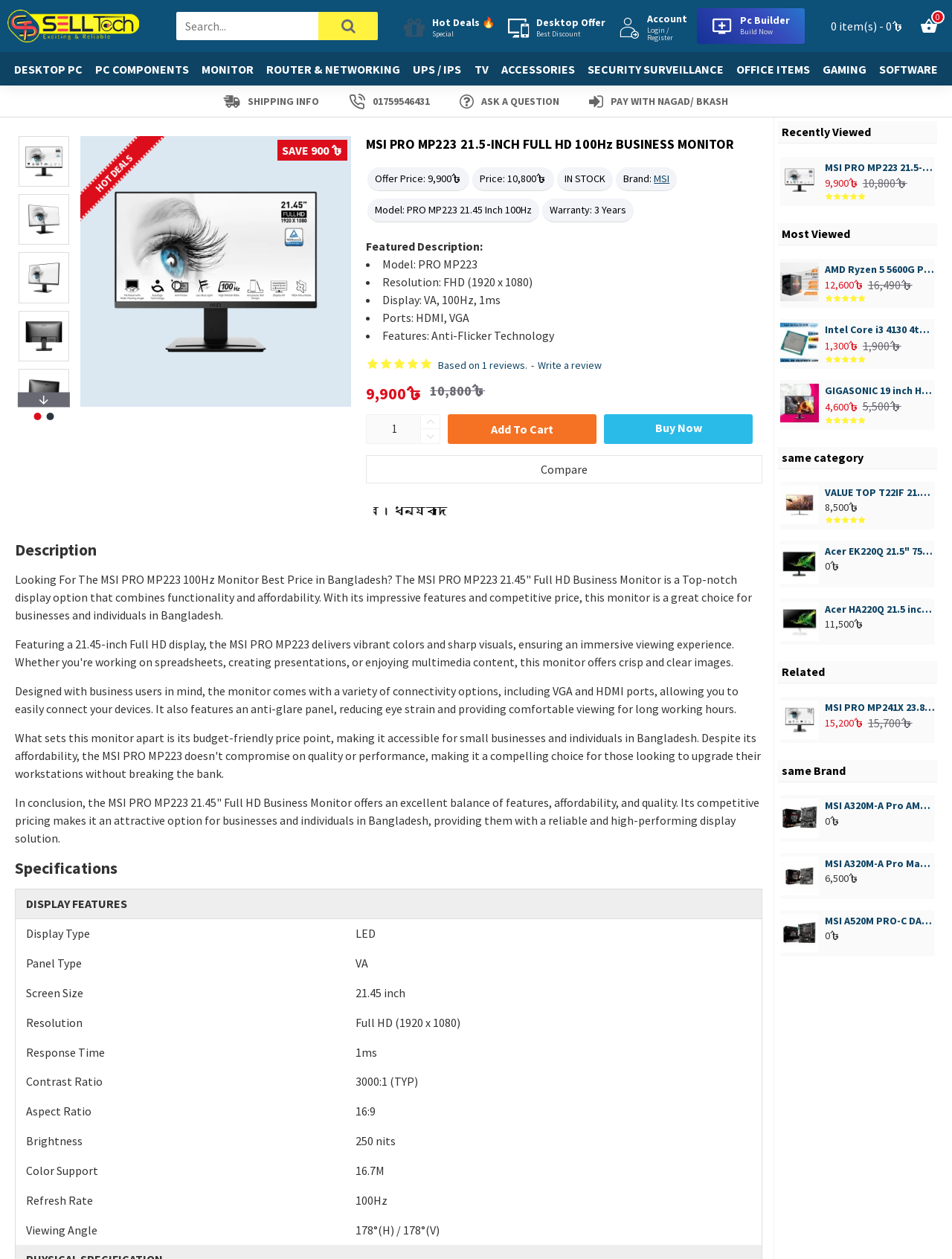Utilize the details in the image to give a detailed response to the question: What is the resolution of the MSI PRO MP223 monitor?

The resolution of the MSI PRO MP223 monitor can be found in the 'Featured Description' section, which lists the specifications of the monitor, including the resolution, which is FHD (1920 x 1080).